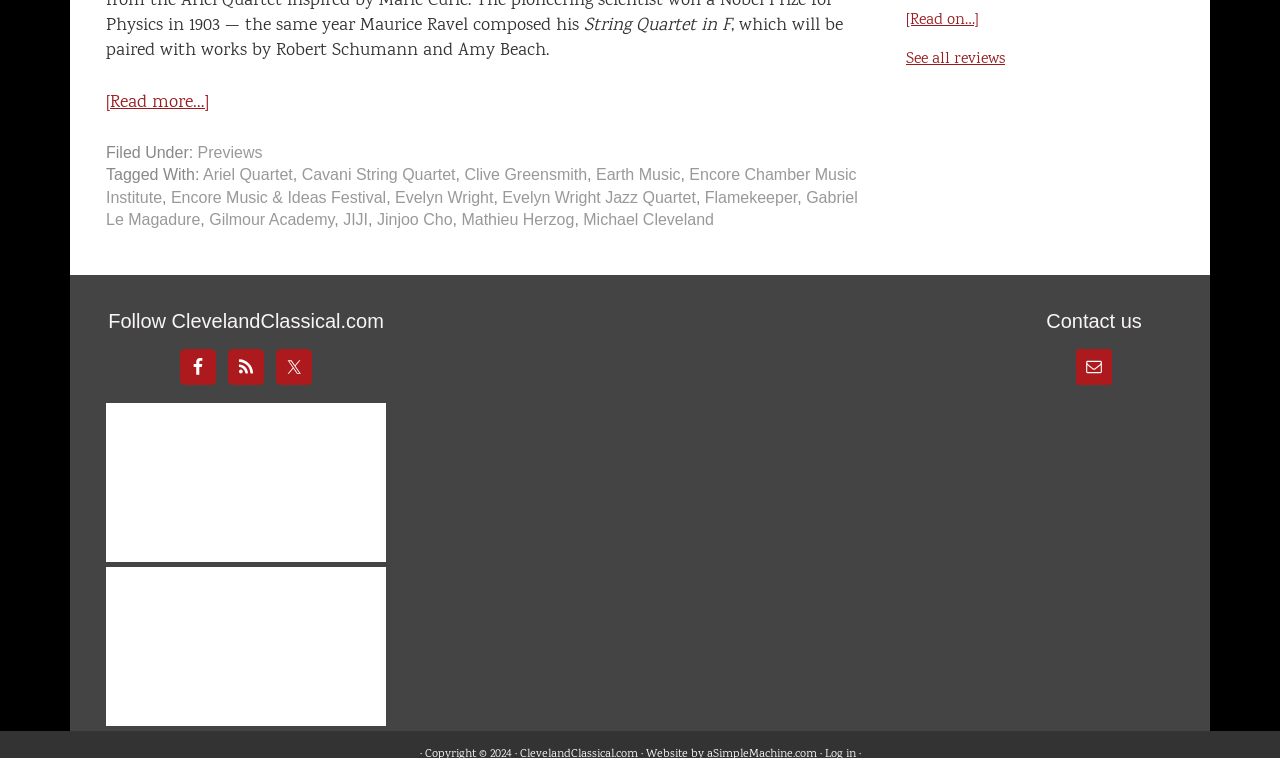Determine the bounding box for the HTML element described here: "RSS". The coordinates should be given as [left, top, right, bottom] with each number being a float between 0 and 1.

[0.178, 0.461, 0.206, 0.508]